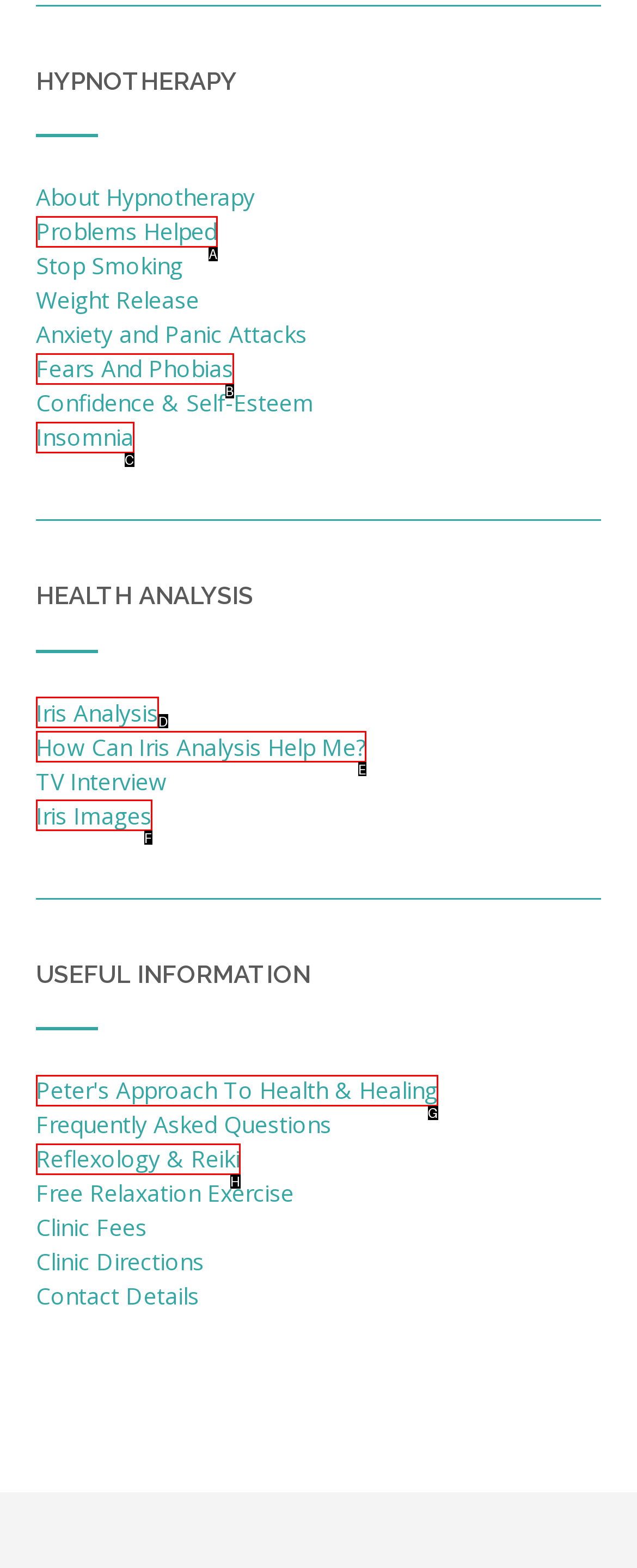Determine which HTML element matches the given description: Insomnia. Provide the corresponding option's letter directly.

C